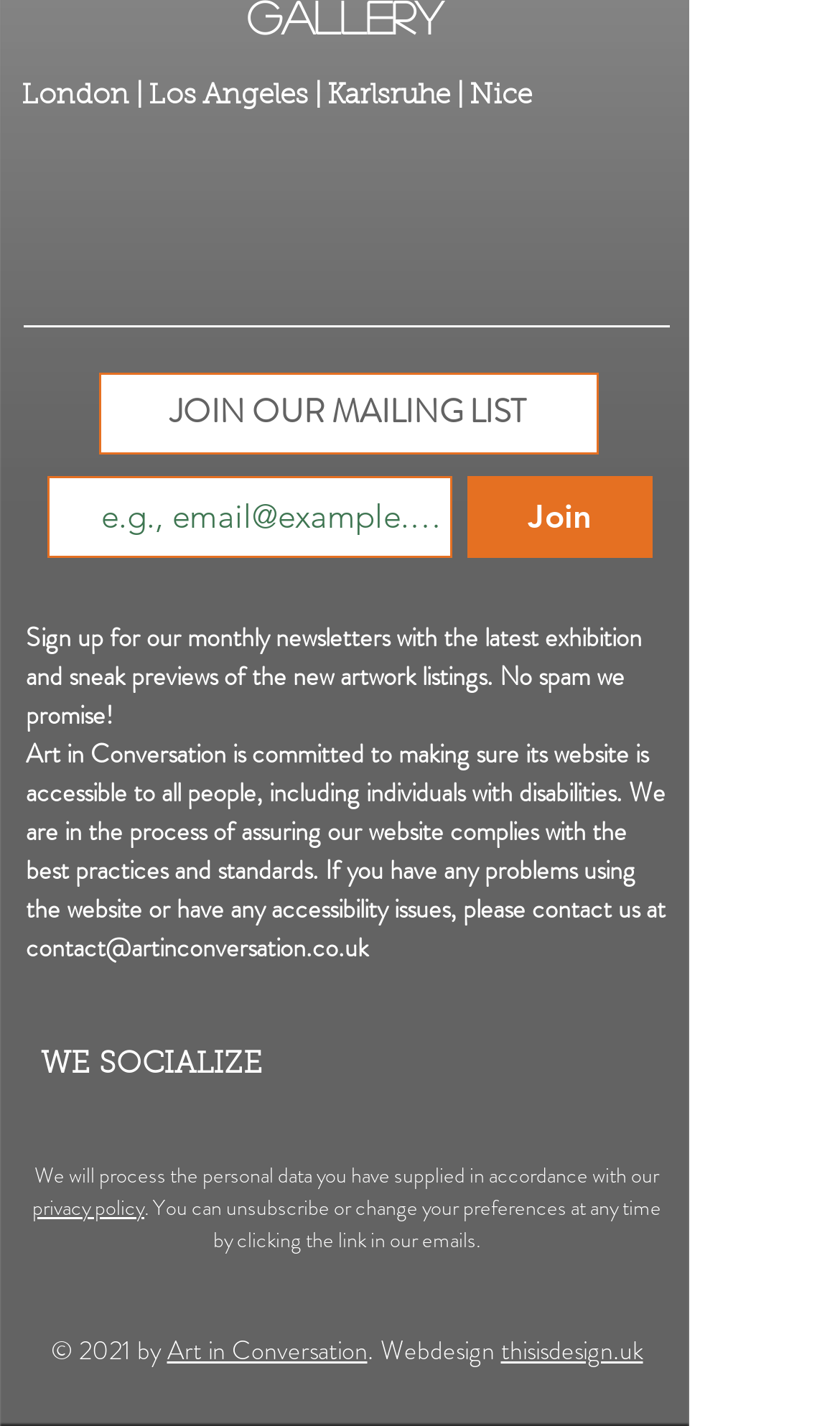Please answer the following question using a single word or phrase: 
What social media platforms are listed?

Facebook, Instagram, YouTube